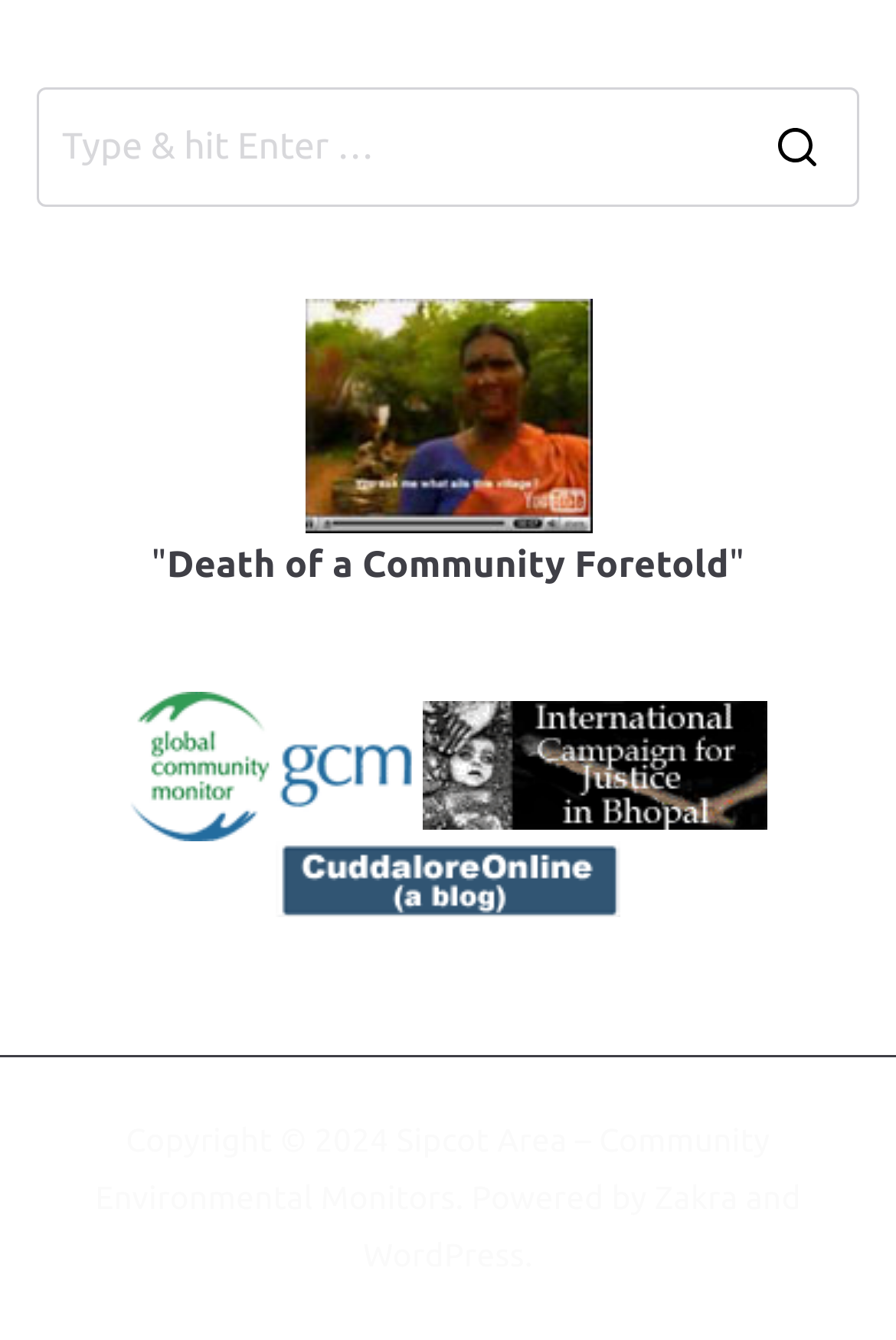Provide the bounding box coordinates of the area you need to click to execute the following instruction: "Visit Death of a Community Foretold film".

[0.34, 0.223, 0.66, 0.397]